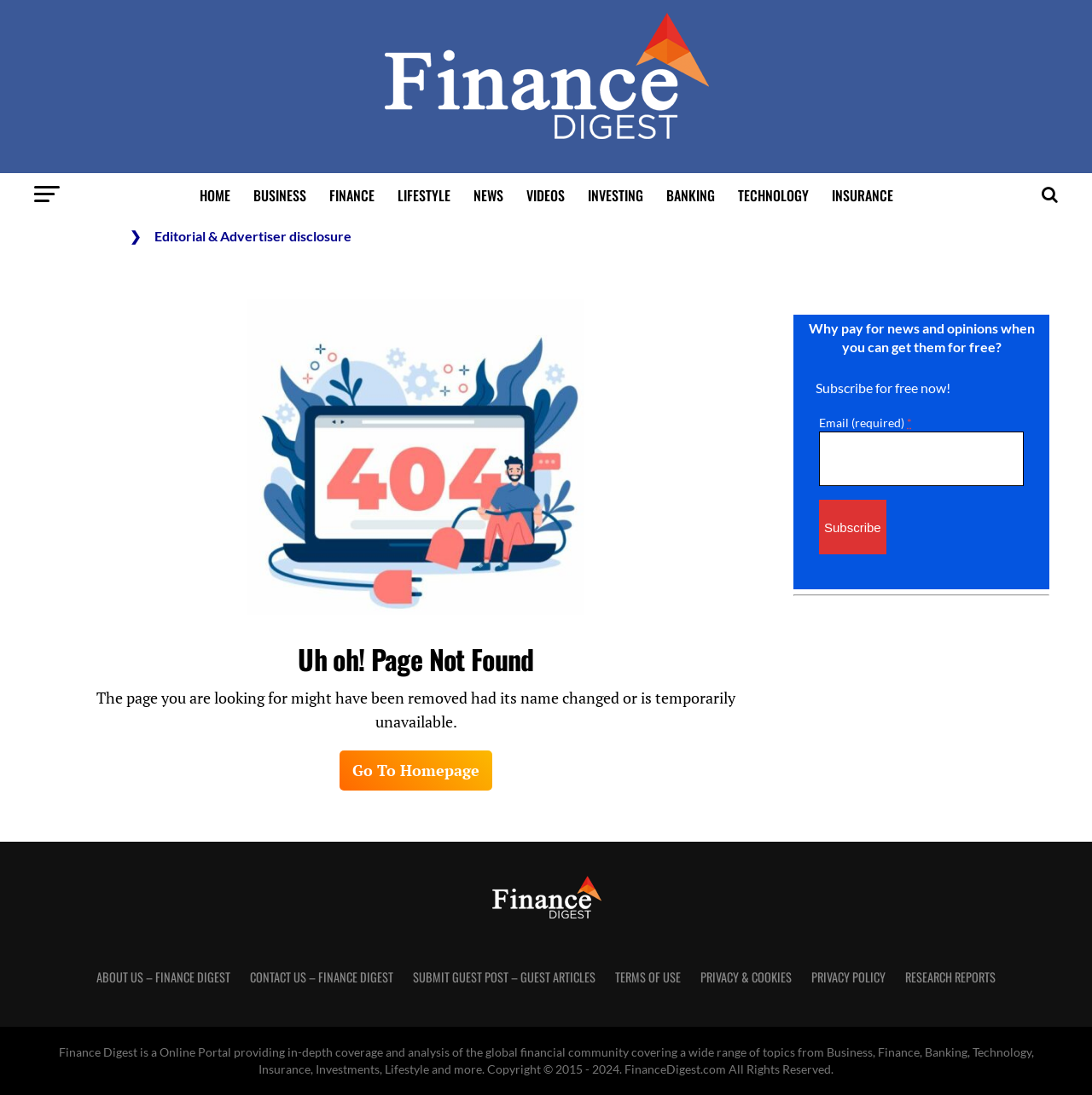What type of website is this?
Your answer should be a single word or phrase derived from the screenshot.

Finance news website